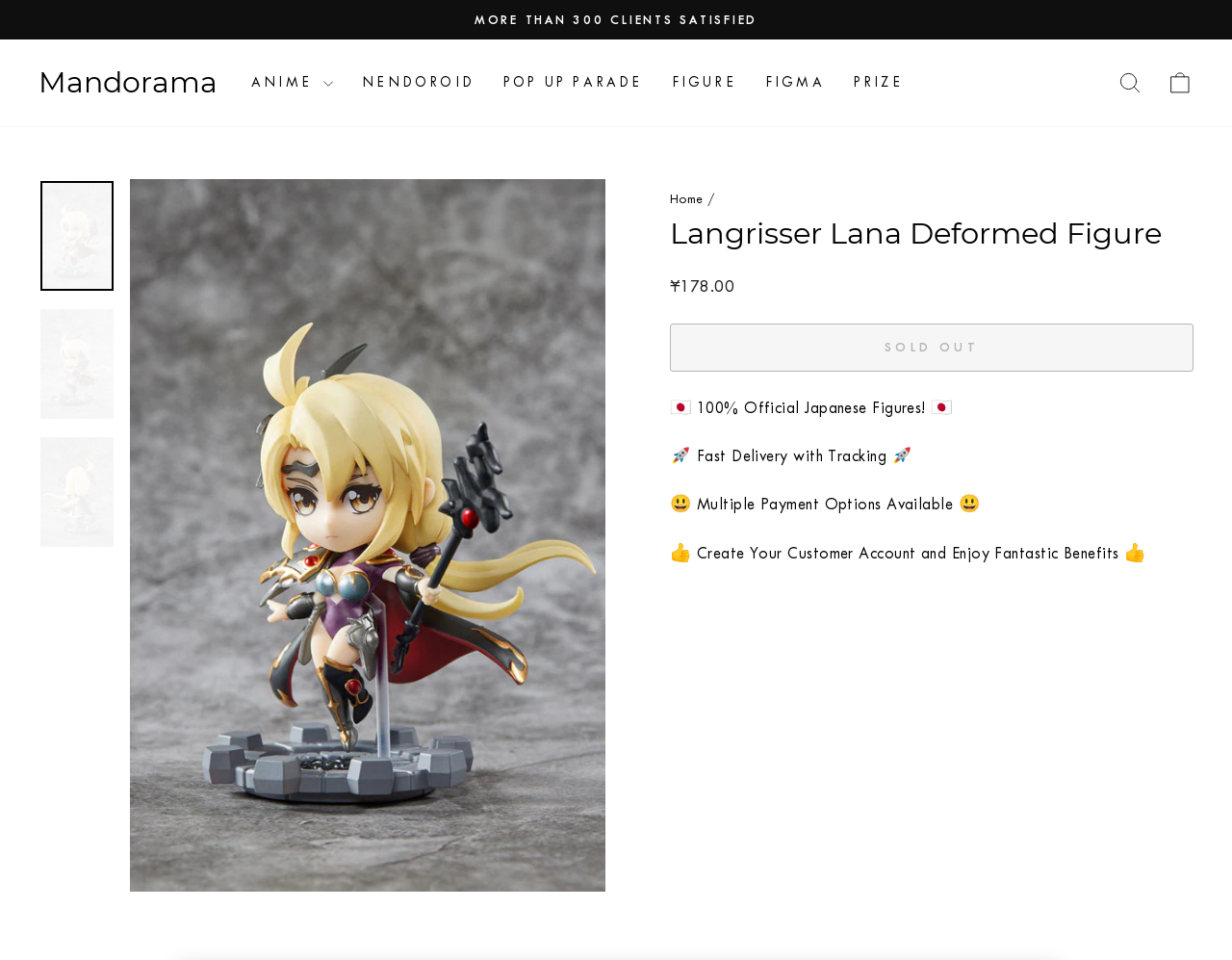Look at the image and give a detailed response to the following question: What is the height of the figure?

I found the height of the figure by recalling the meta description, which mentions that the figure has an impressive height of 5 inches. Although the meta description is not directly visible on the webpage, it provides additional context about the figure.